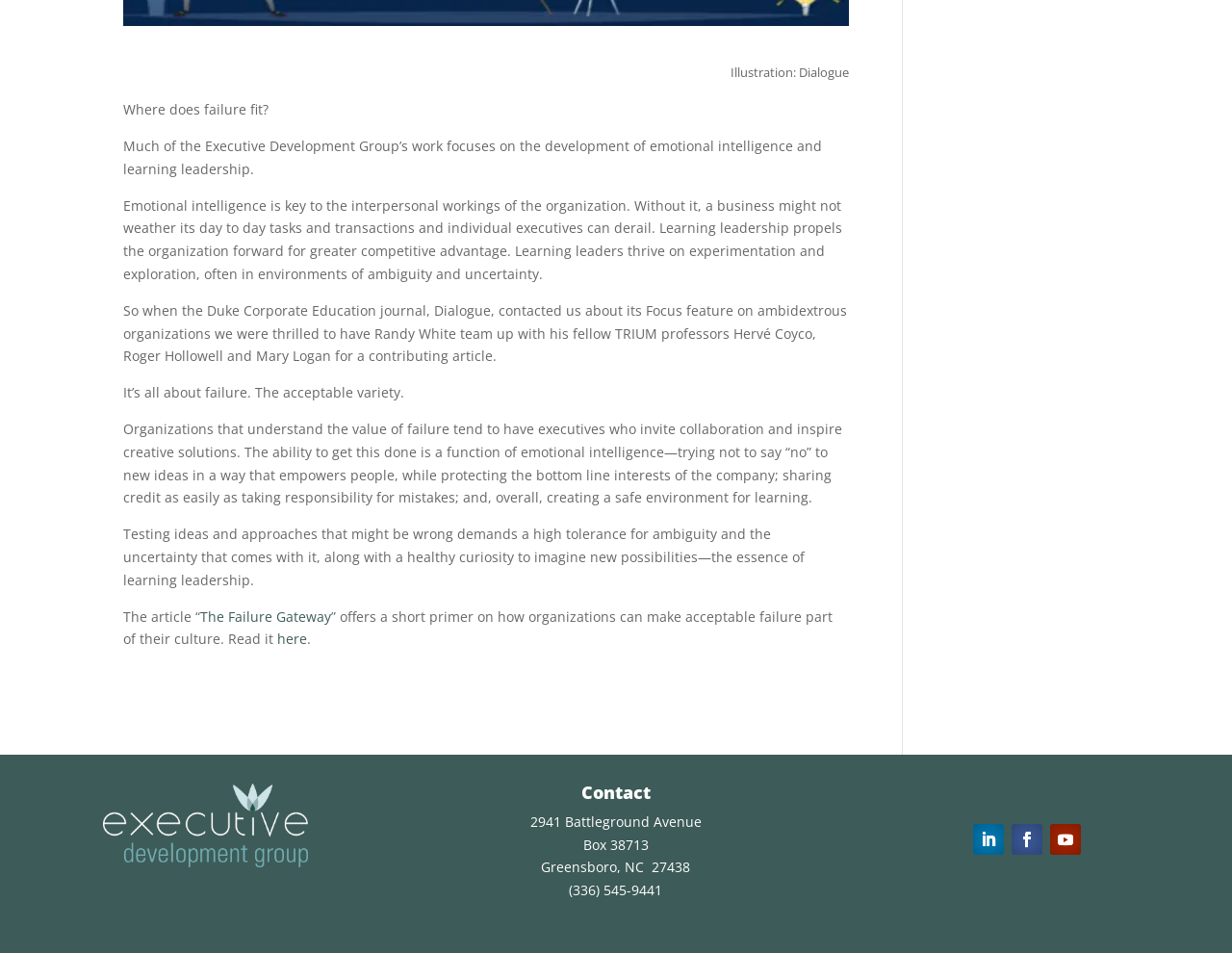Please provide the bounding box coordinate of the region that matches the element description: The Failure Gateway. Coordinates should be in the format (top-left x, top-left y, bottom-right x, bottom-right y) and all values should be between 0 and 1.

[0.162, 0.637, 0.269, 0.656]